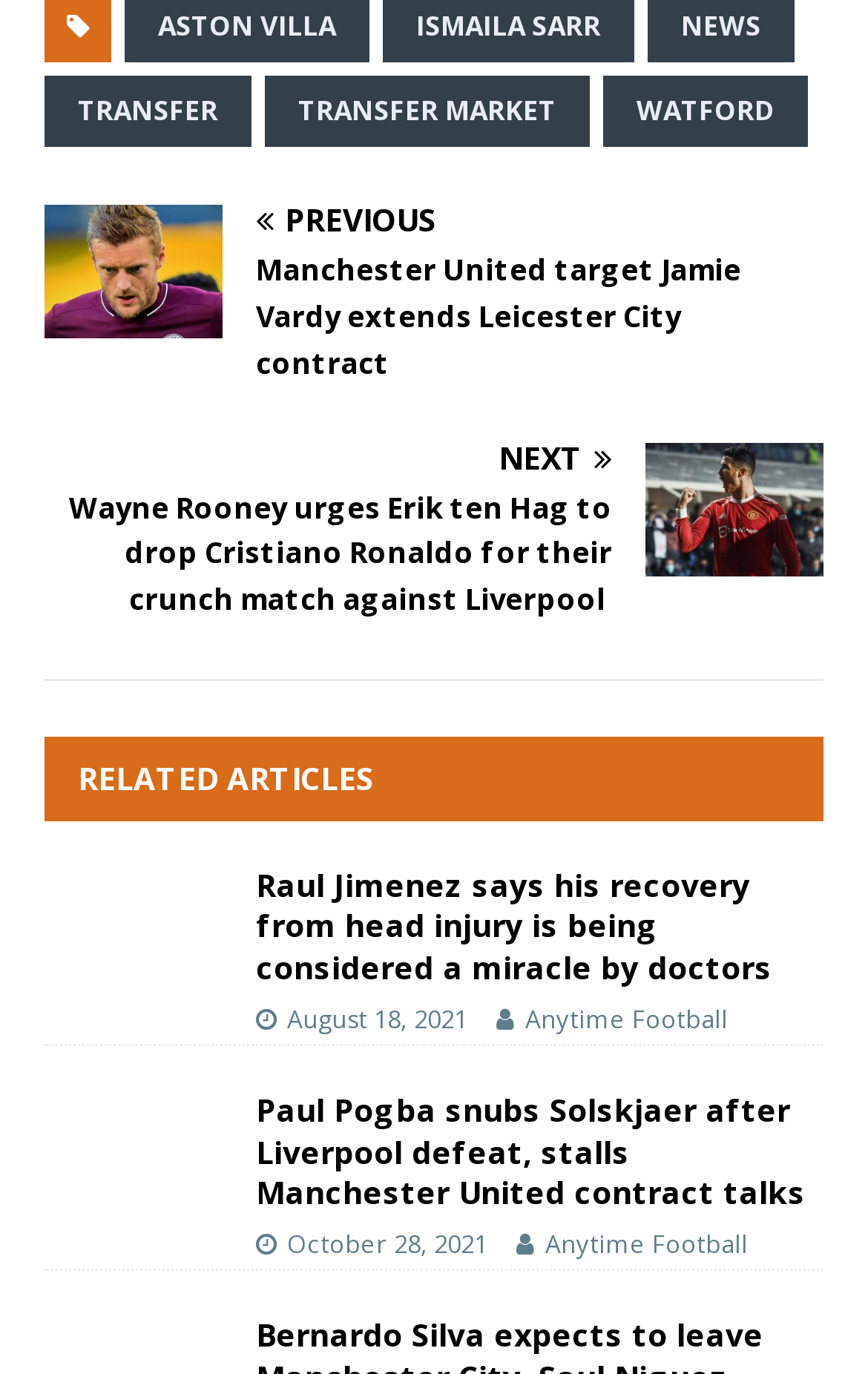Find the bounding box coordinates for the area that should be clicked to accomplish the instruction: "Check out Raul Jimenez says his recovery from head injury is being considered a miracle by doctors article".

[0.051, 0.63, 0.256, 0.728]